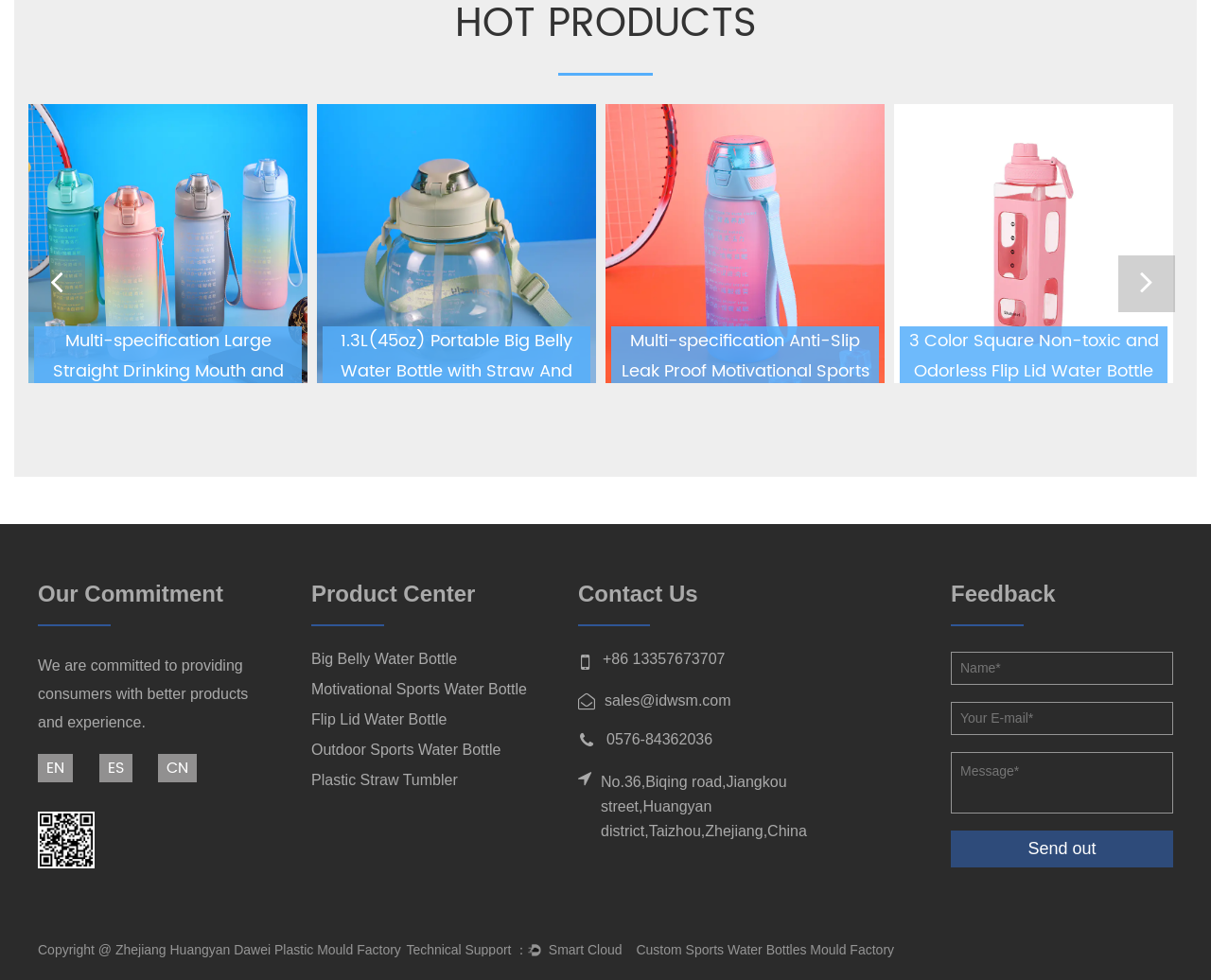Please give a concise answer to this question using a single word or phrase: 
What is the purpose of the 'Feedback' section?

To send a message